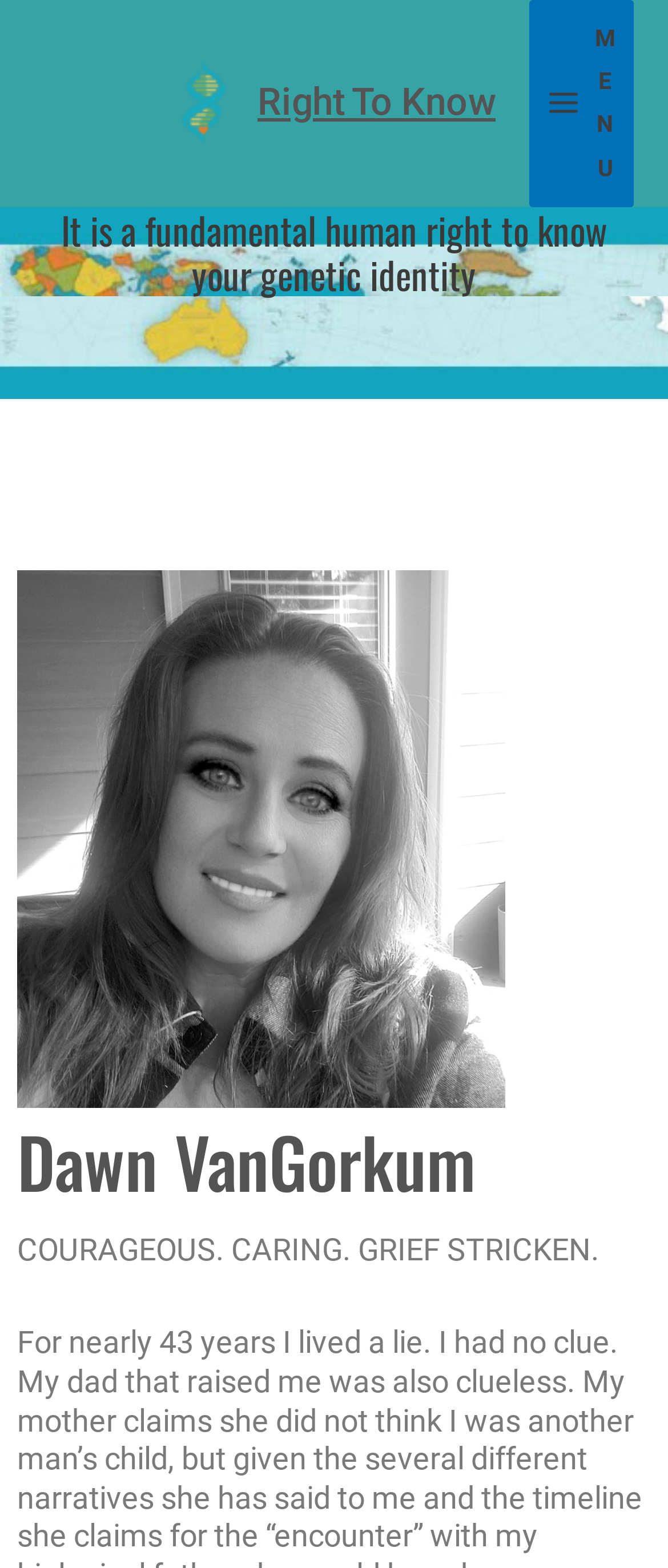How many links are there on the webpage with the text 'Right To Know'?
Using the picture, provide a one-word or short phrase answer.

2